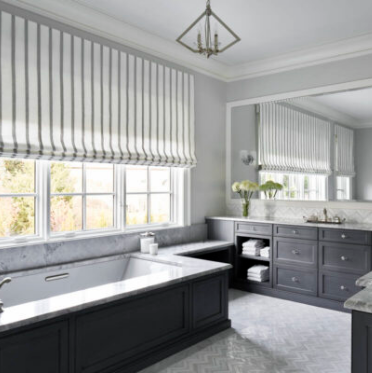What pattern is on the floor?
Using the image as a reference, answer the question with a short word or phrase.

Herringbone